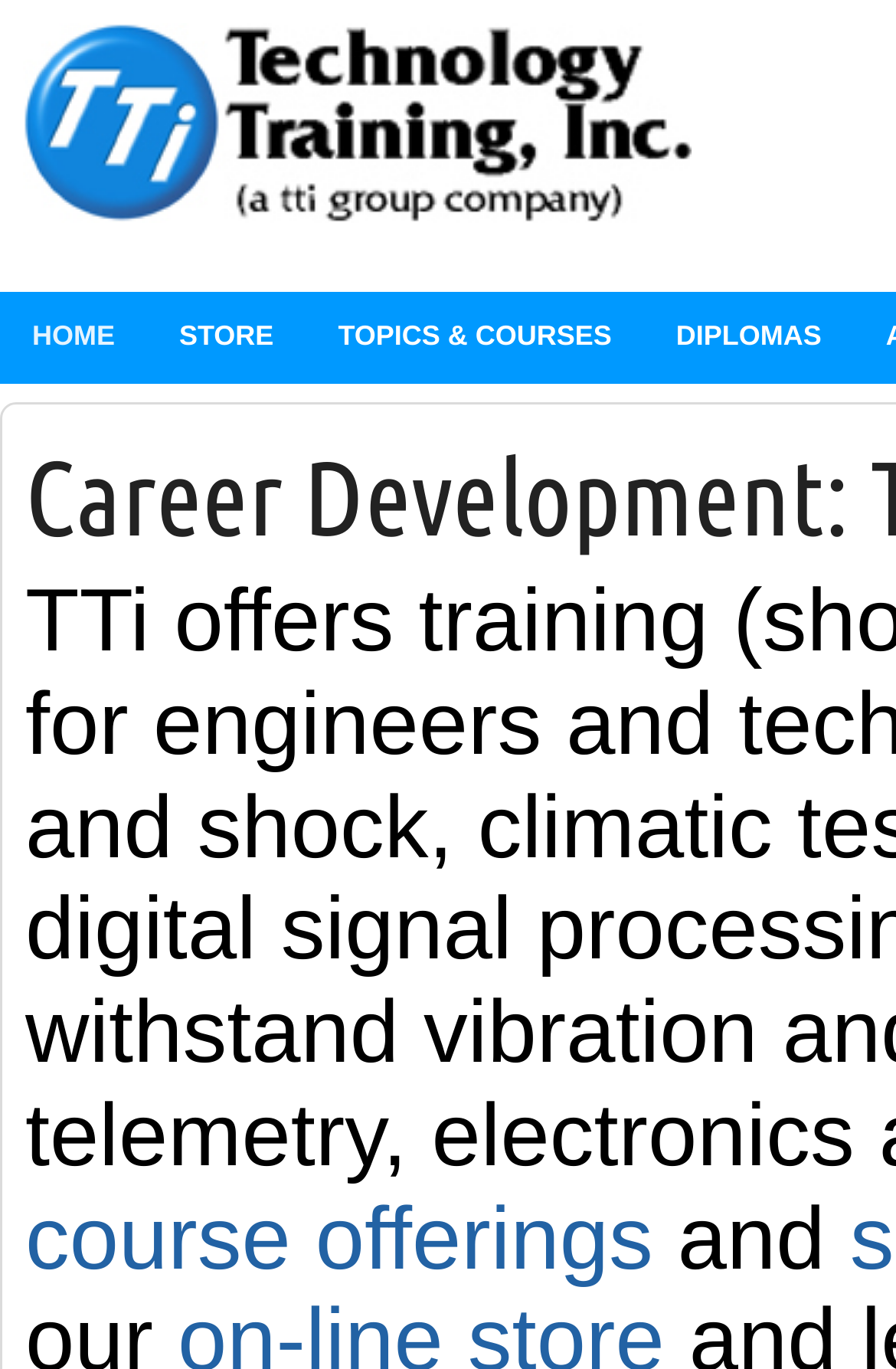Find the bounding box coordinates for the HTML element specified by: "Diplomas".

[0.719, 0.213, 0.953, 0.277]